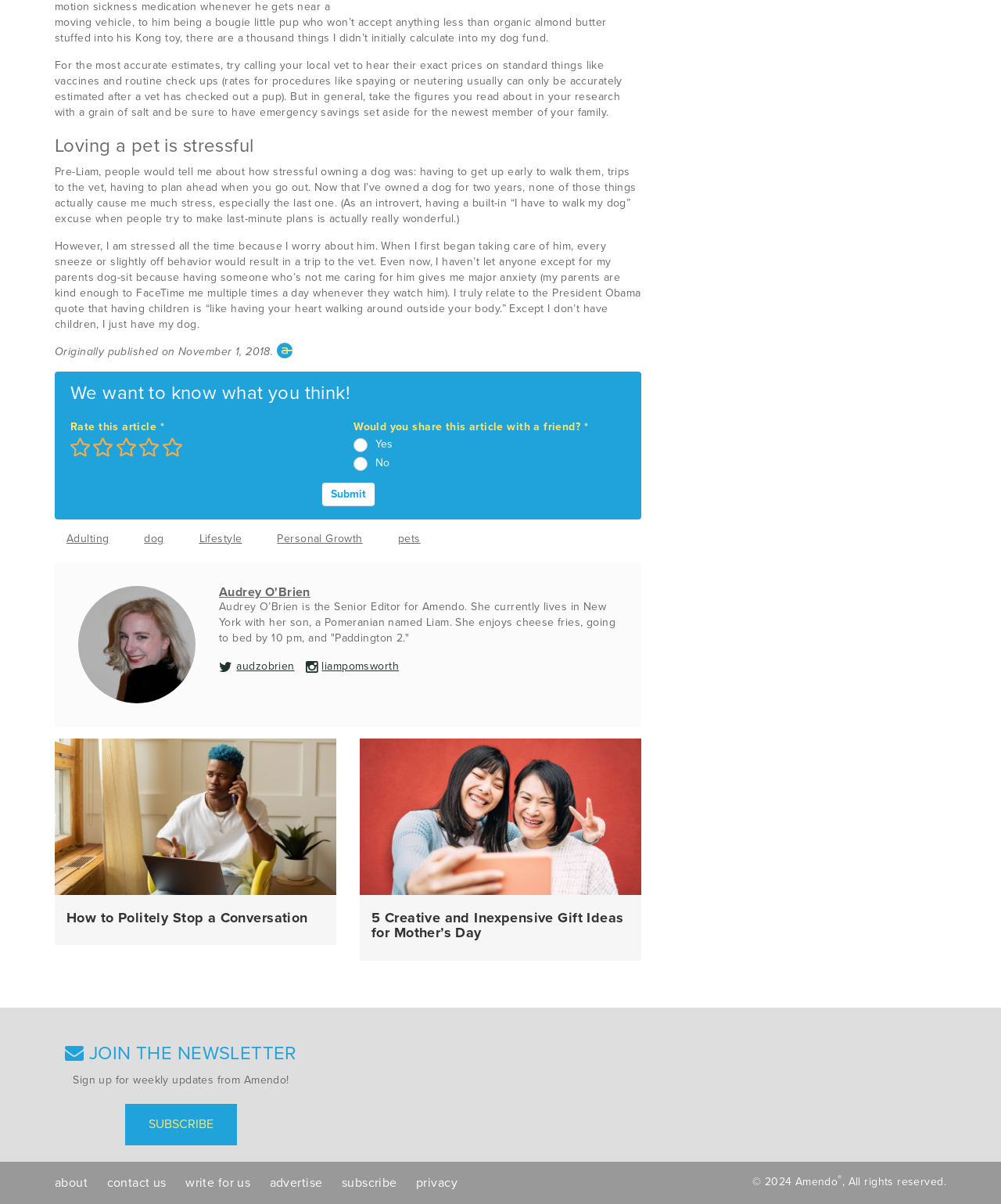Using the description "write for us", locate and provide the bounding box of the UI element.

[0.177, 0.969, 0.258, 0.995]